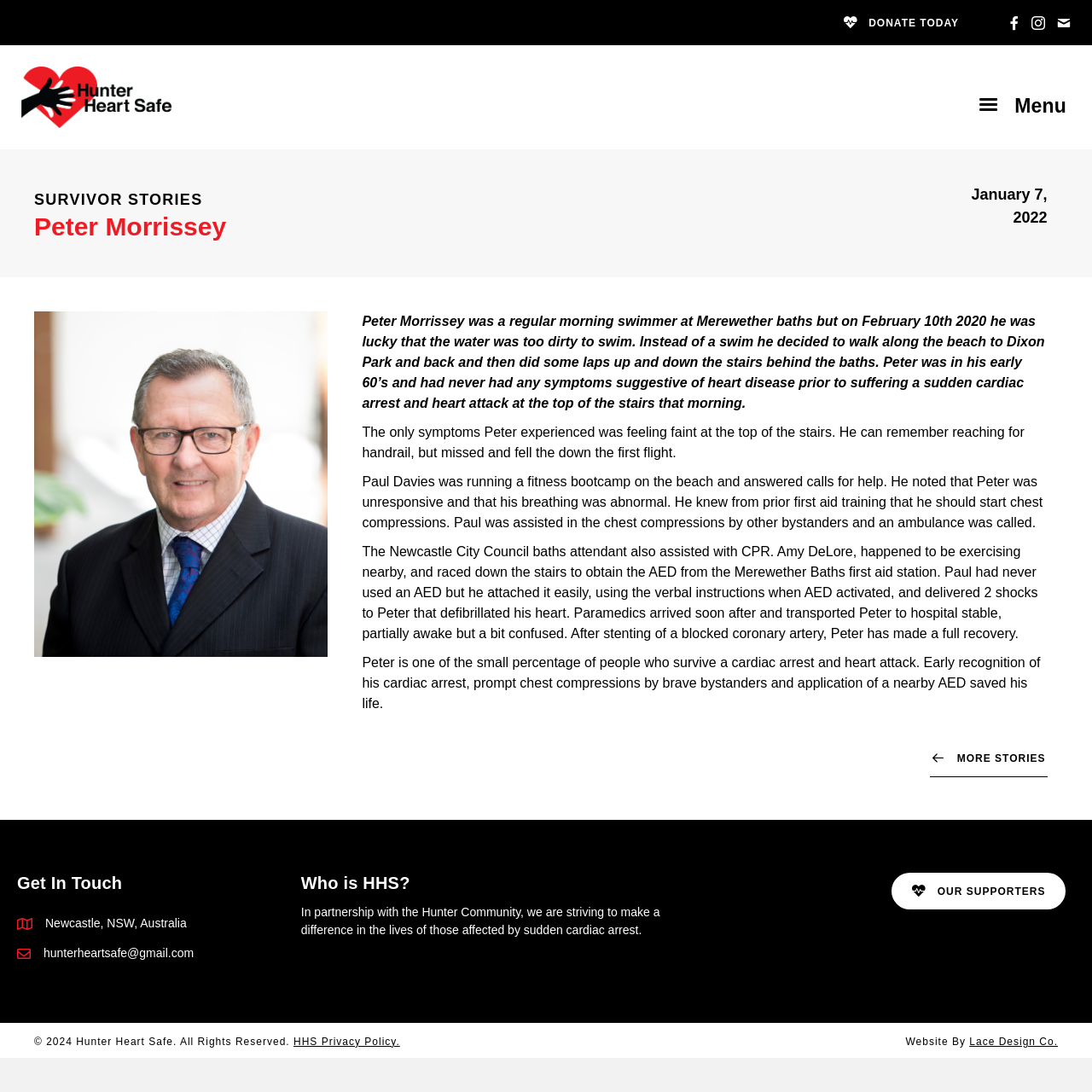Please analyze the image and provide a thorough answer to the question:
What is the purpose of the AED mentioned in the story?

From the static text elements, I learned that Paul Davies attached the AED to Peter Morrissey and delivered two shocks to defibrillate his heart. This suggests that the purpose of the AED is to restore a normal heartbeat in cases of cardiac arrest.